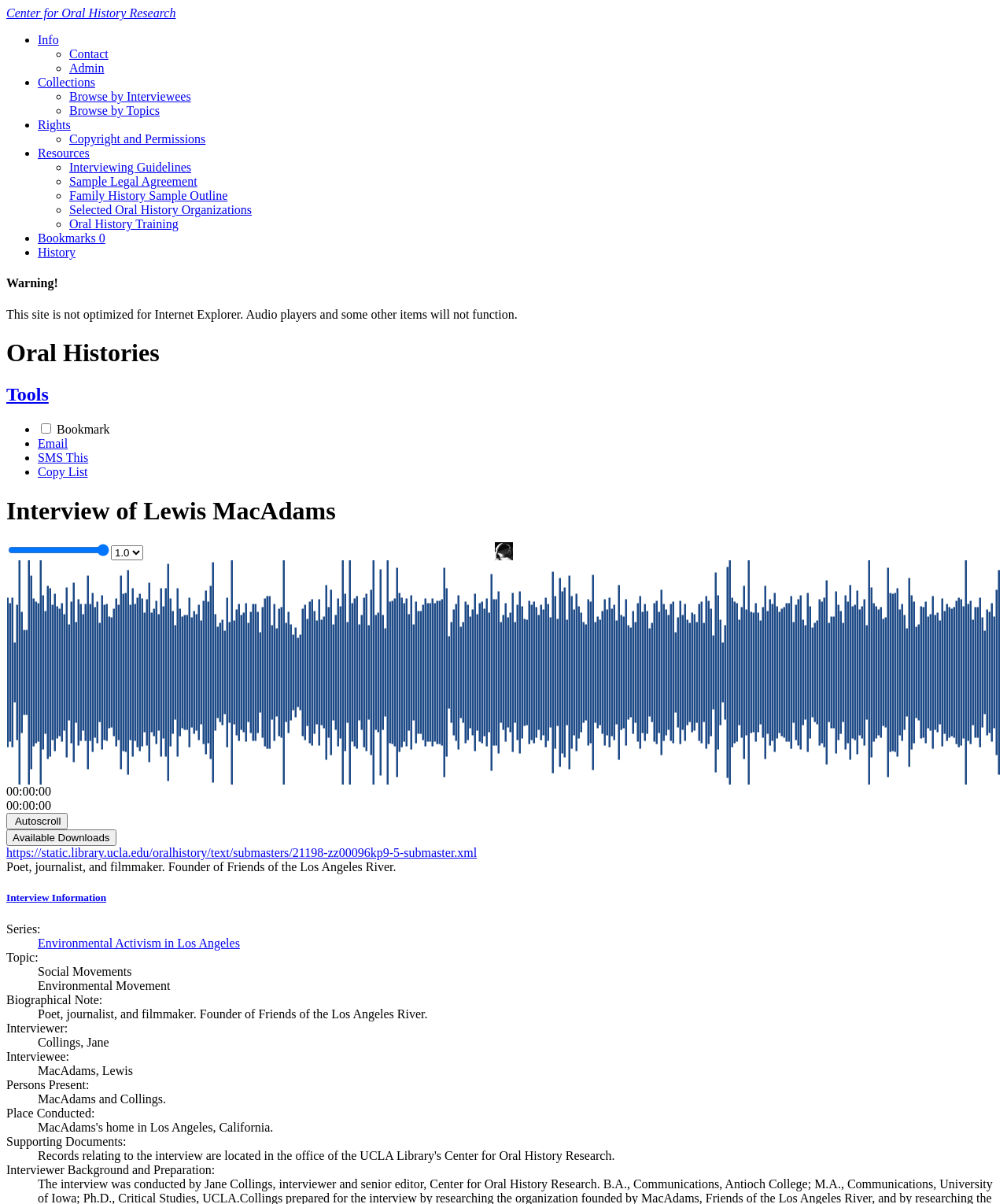Could you locate the bounding box coordinates for the section that should be clicked to accomplish this task: "Browse by Interviewees".

[0.069, 0.075, 0.19, 0.086]